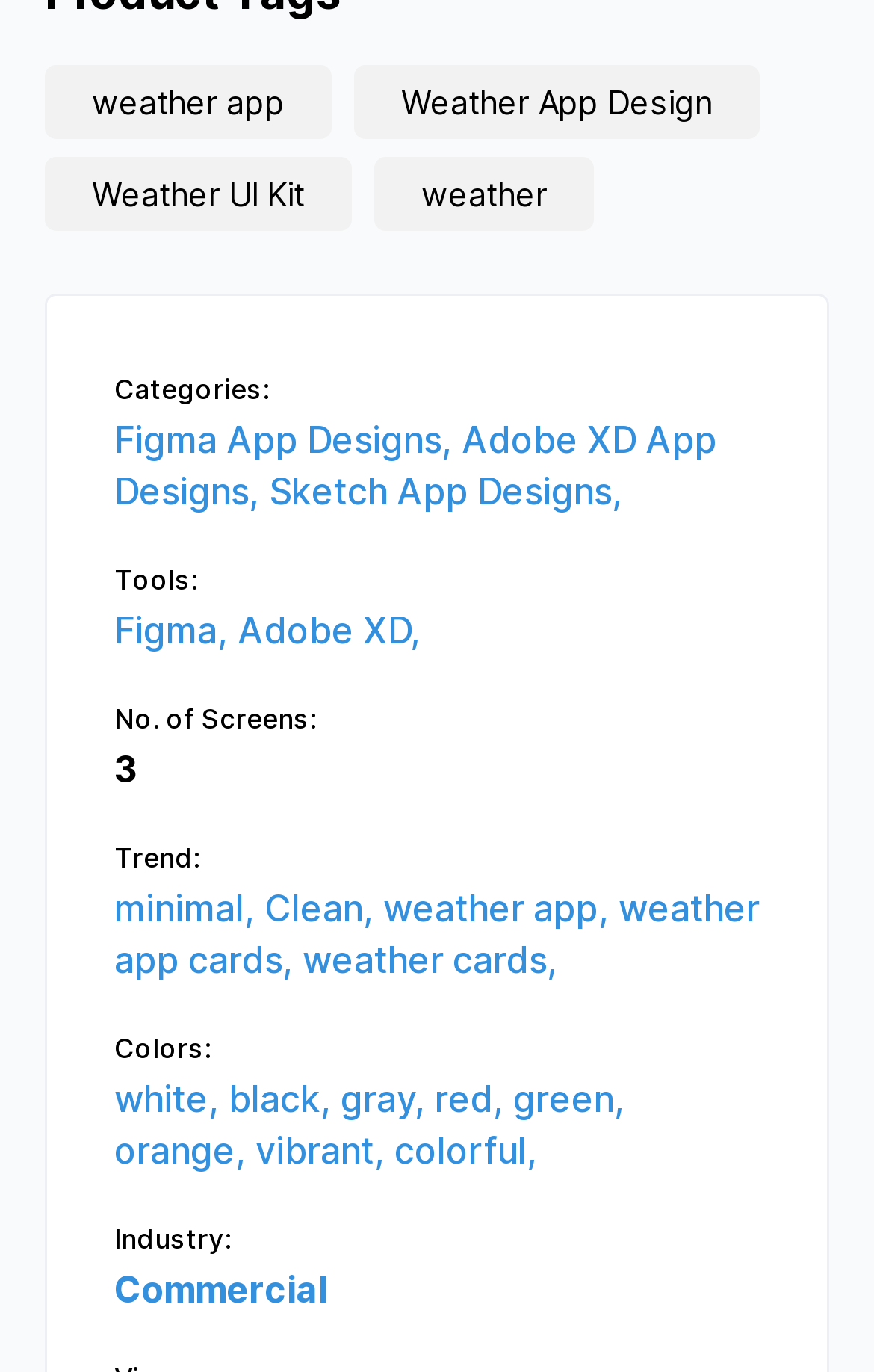Locate the bounding box coordinates of the element you need to click to accomplish the task described by this instruction: "browse Figma app designs".

[0.131, 0.304, 0.528, 0.337]